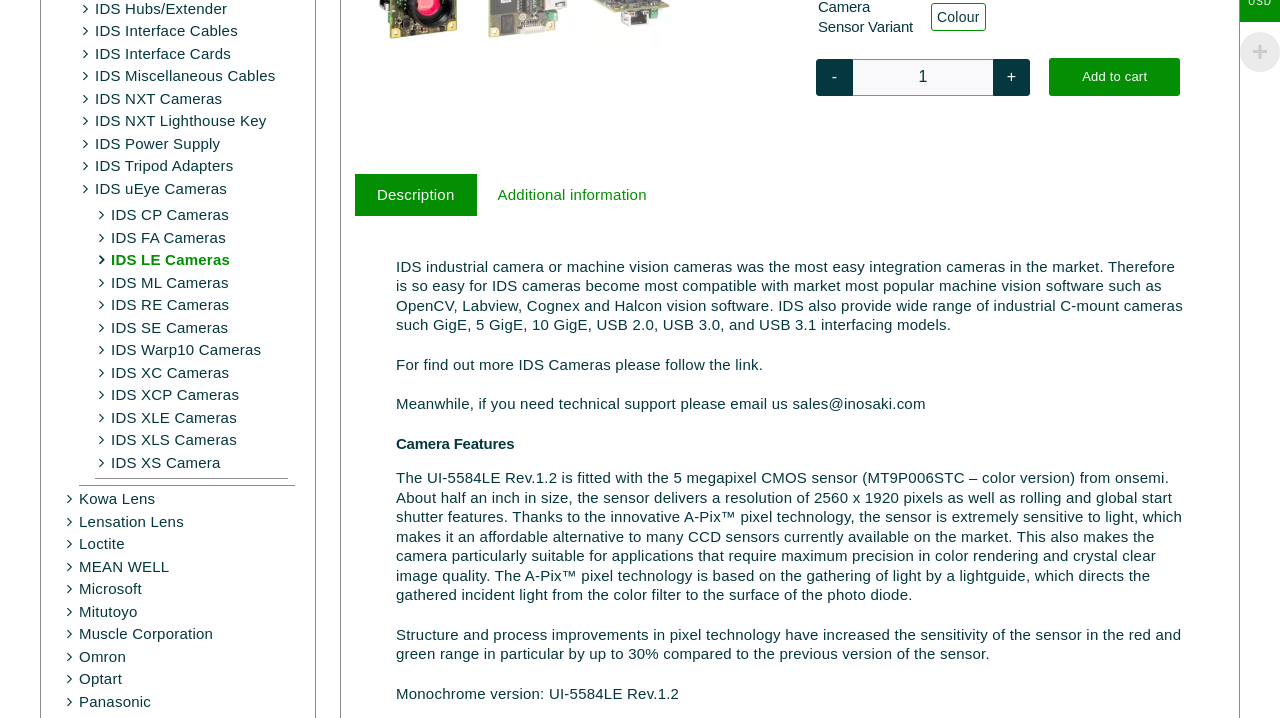From the screenshot, find the bounding box of the UI element matching this description: "Download". Supply the bounding box coordinates in the form [left, top, right, bottom], each a float between 0 and 1.

None